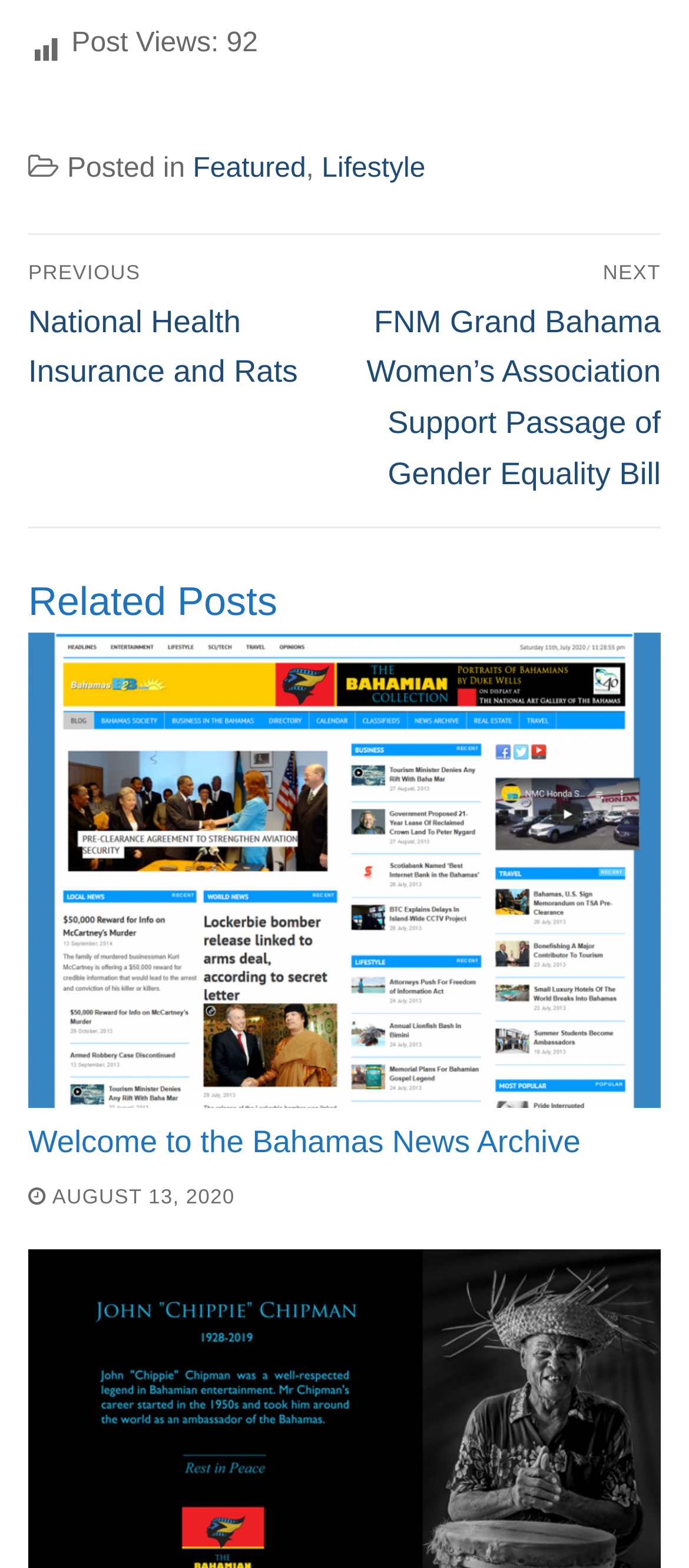From the element description: "Featured", extract the bounding box coordinates of the UI element. The coordinates should be expressed as four float numbers between 0 and 1, in the order [left, top, right, bottom].

[0.28, 0.098, 0.444, 0.117]